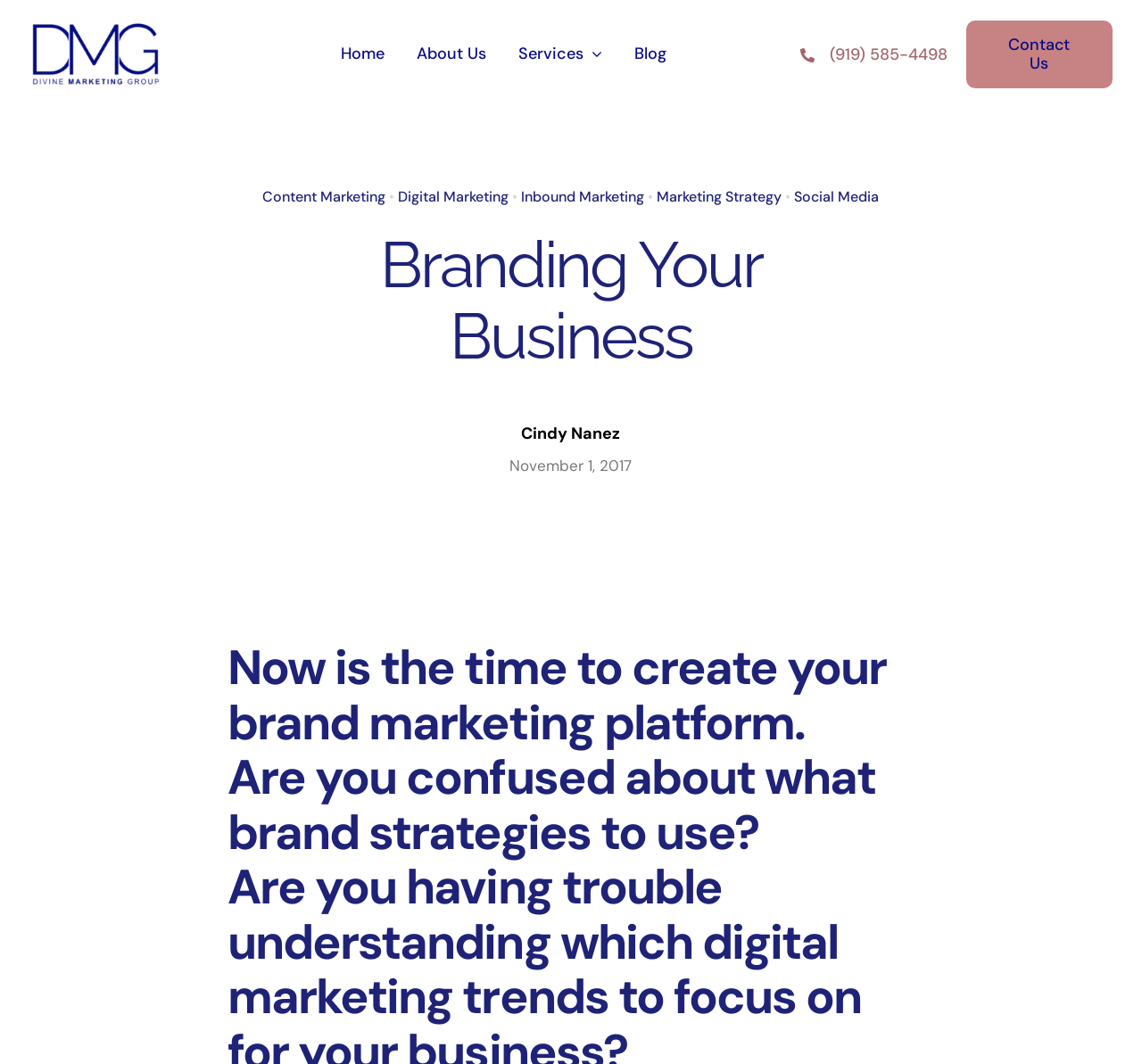Identify the bounding box coordinates of the part that should be clicked to carry out this instruction: "Click the DMG logo".

[0.025, 0.013, 0.142, 0.034]